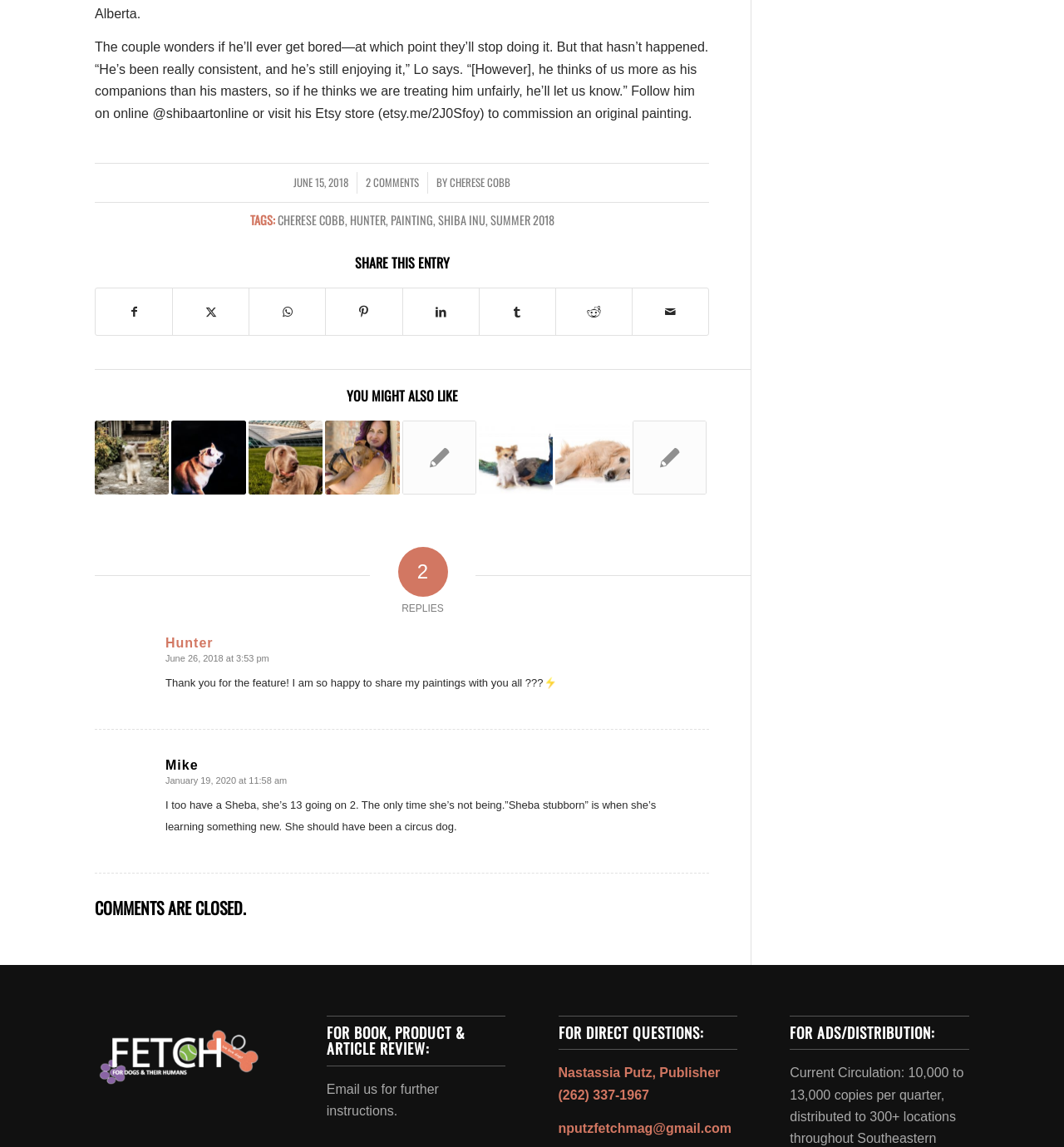Based on the visual content of the image, answer the question thoroughly: How many replies are there?

I found the number of replies by looking at the static text element with the content '2' which is located near the comments section, indicating that there are 2 replies to the comments.